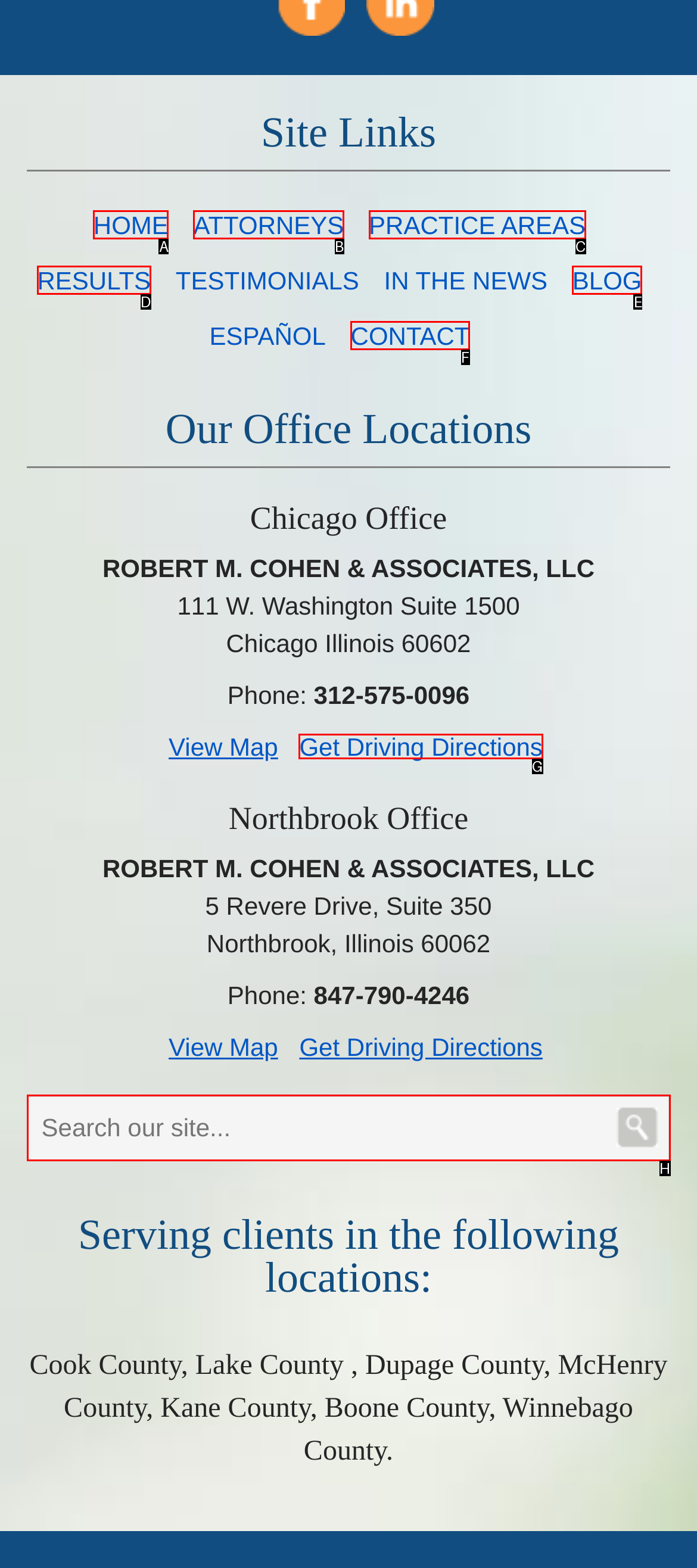Identify the HTML element that should be clicked to accomplish the task: Get a gorgeous blowout at Drybar
Provide the option's letter from the given choices.

None